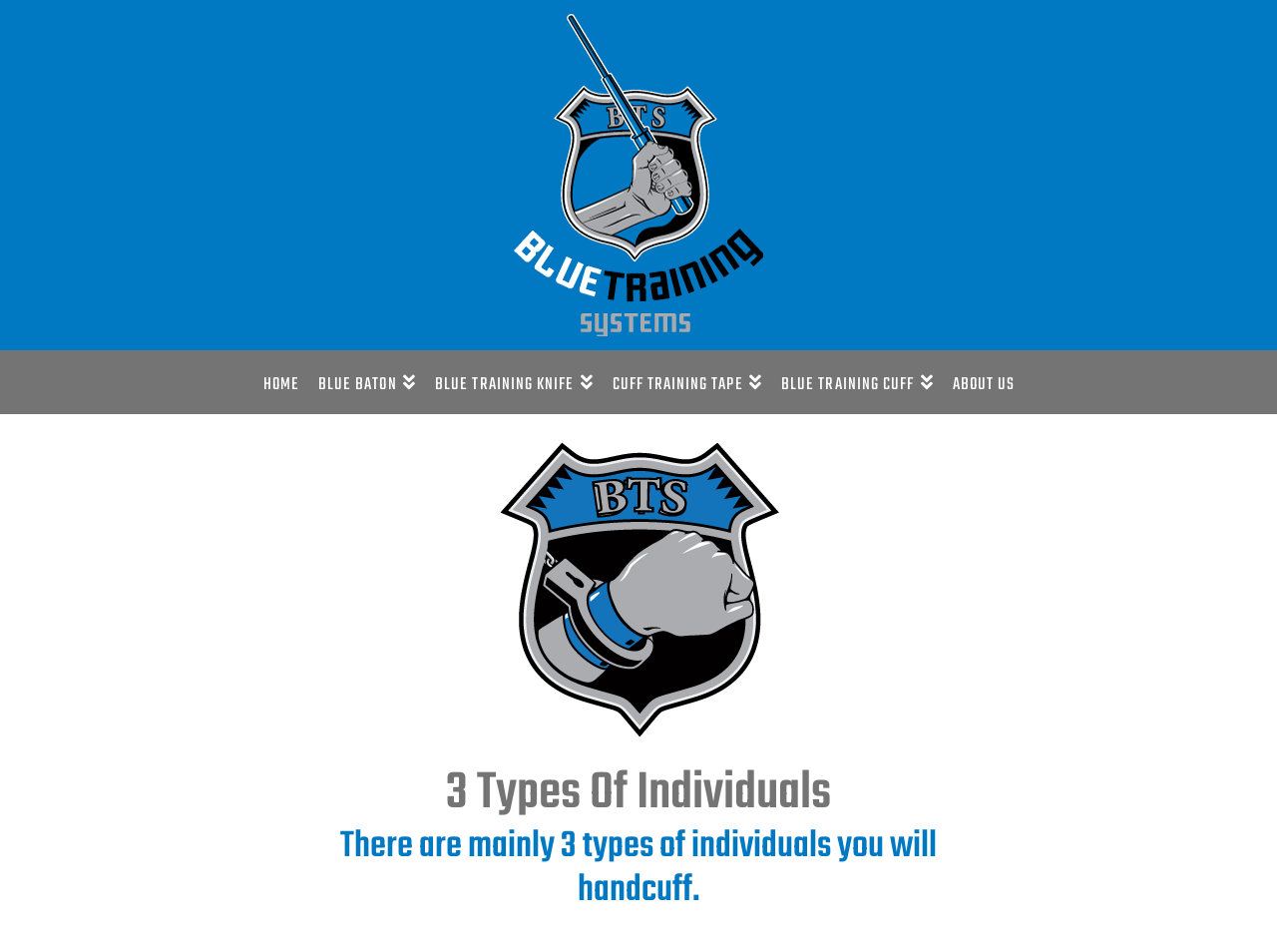Identify and provide the bounding box coordinates of the UI element described: "About Us". The coordinates should be formatted as [left, top, right, bottom], with each number being a float between 0 and 1.

[0.738, 0.368, 0.802, 0.435]